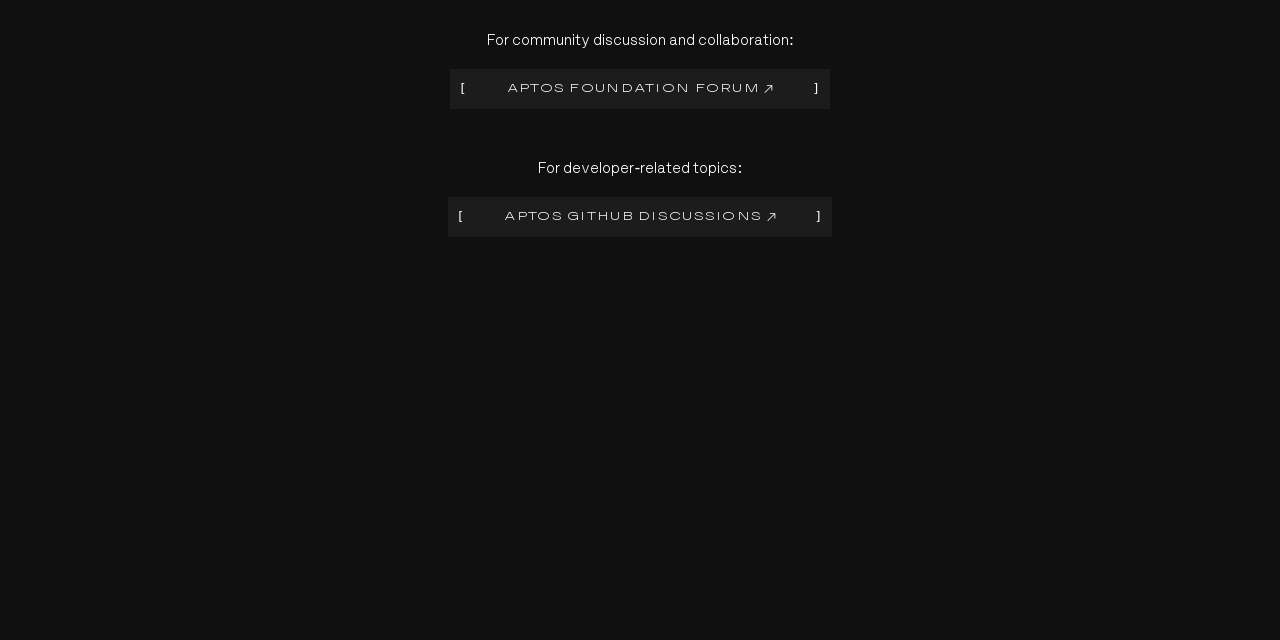Please determine the bounding box coordinates for the element with the description: "alt="Sightsavers Logo"".

None